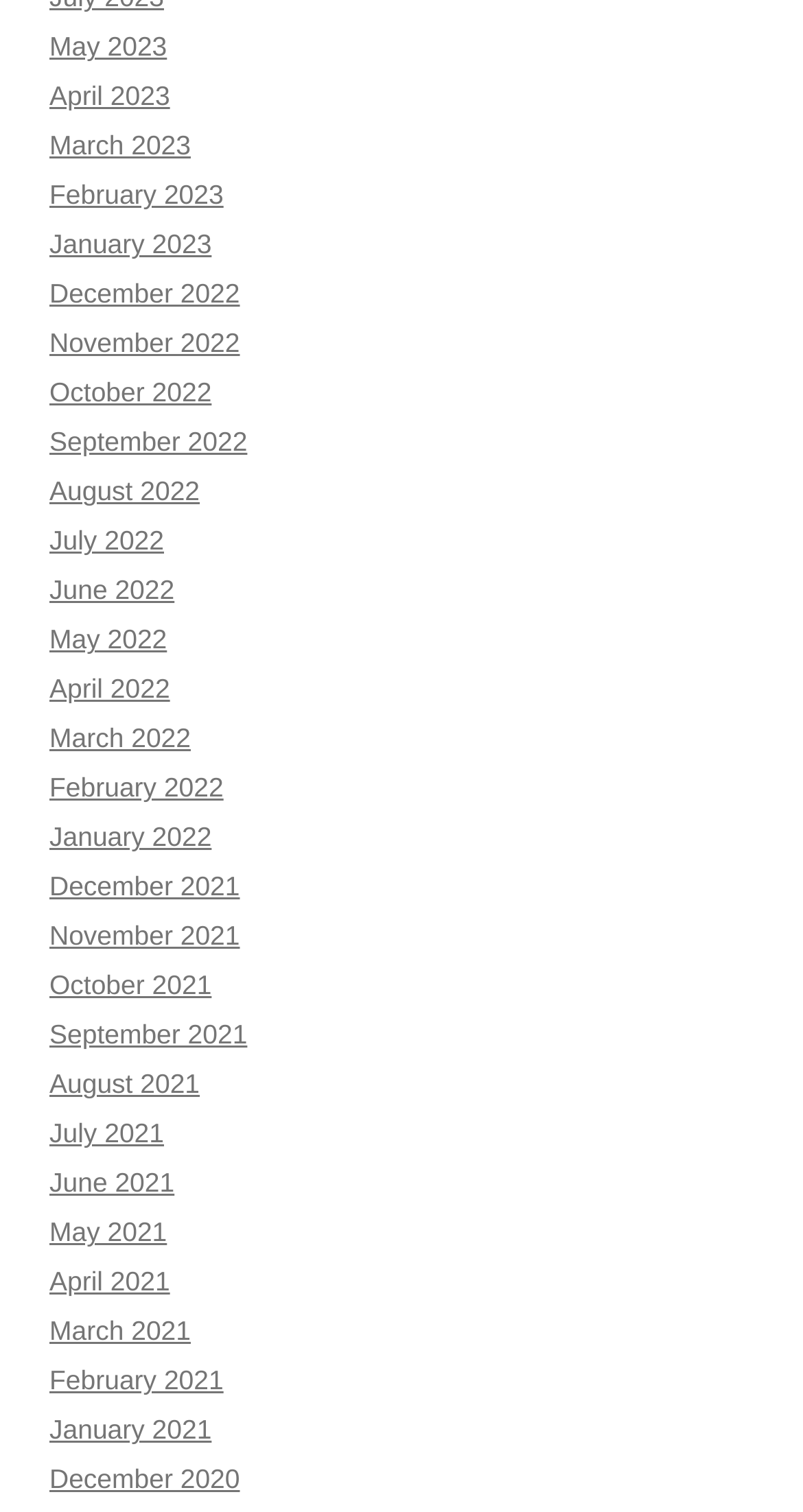Identify the bounding box coordinates for the UI element that matches this description: "June 2022".

[0.062, 0.38, 0.217, 0.401]